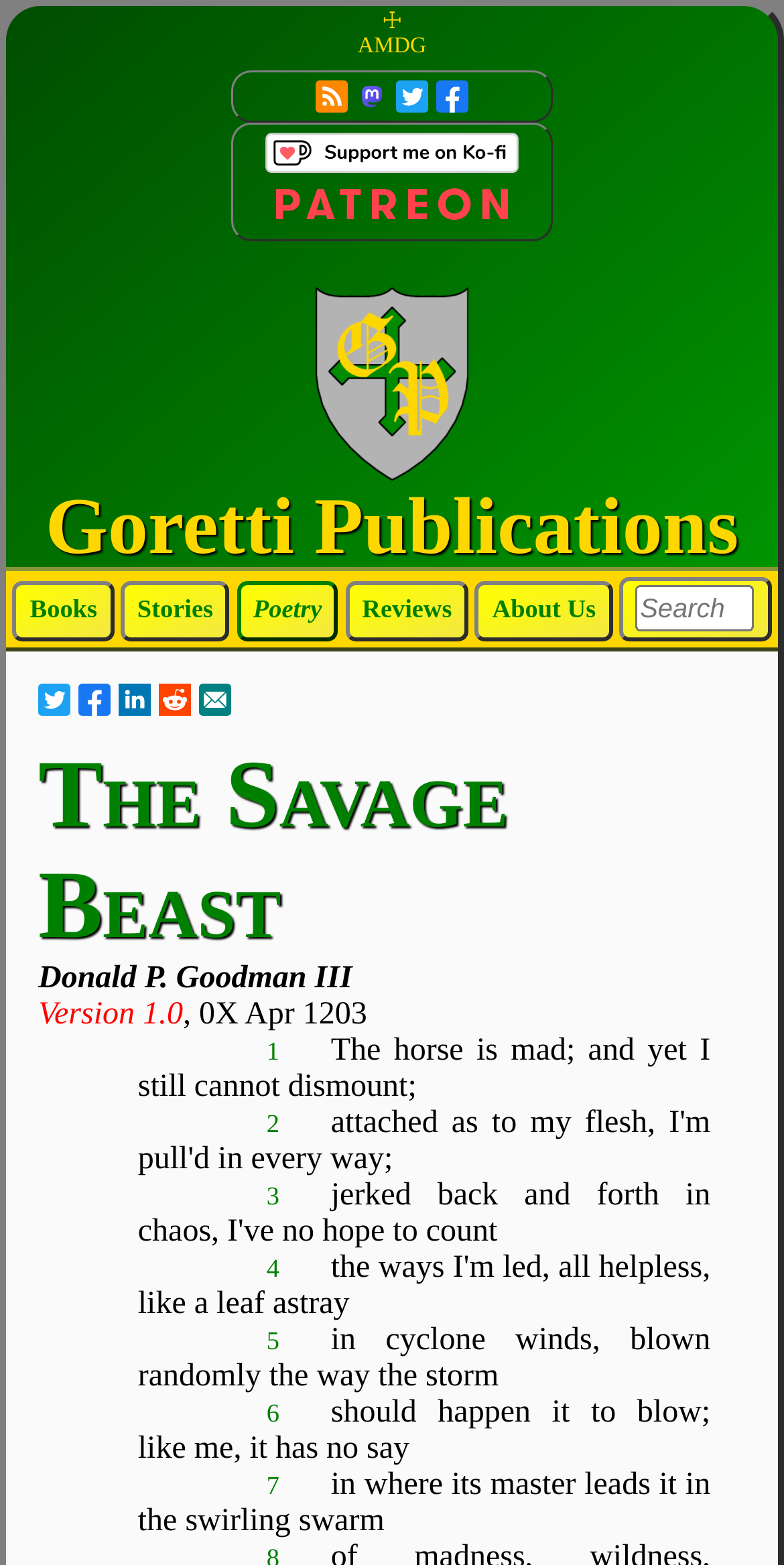Answer the following query with a single word or phrase:
What are the social media platforms where one can follow Goretti Publications?

Mastodon, Twitter, Facebook